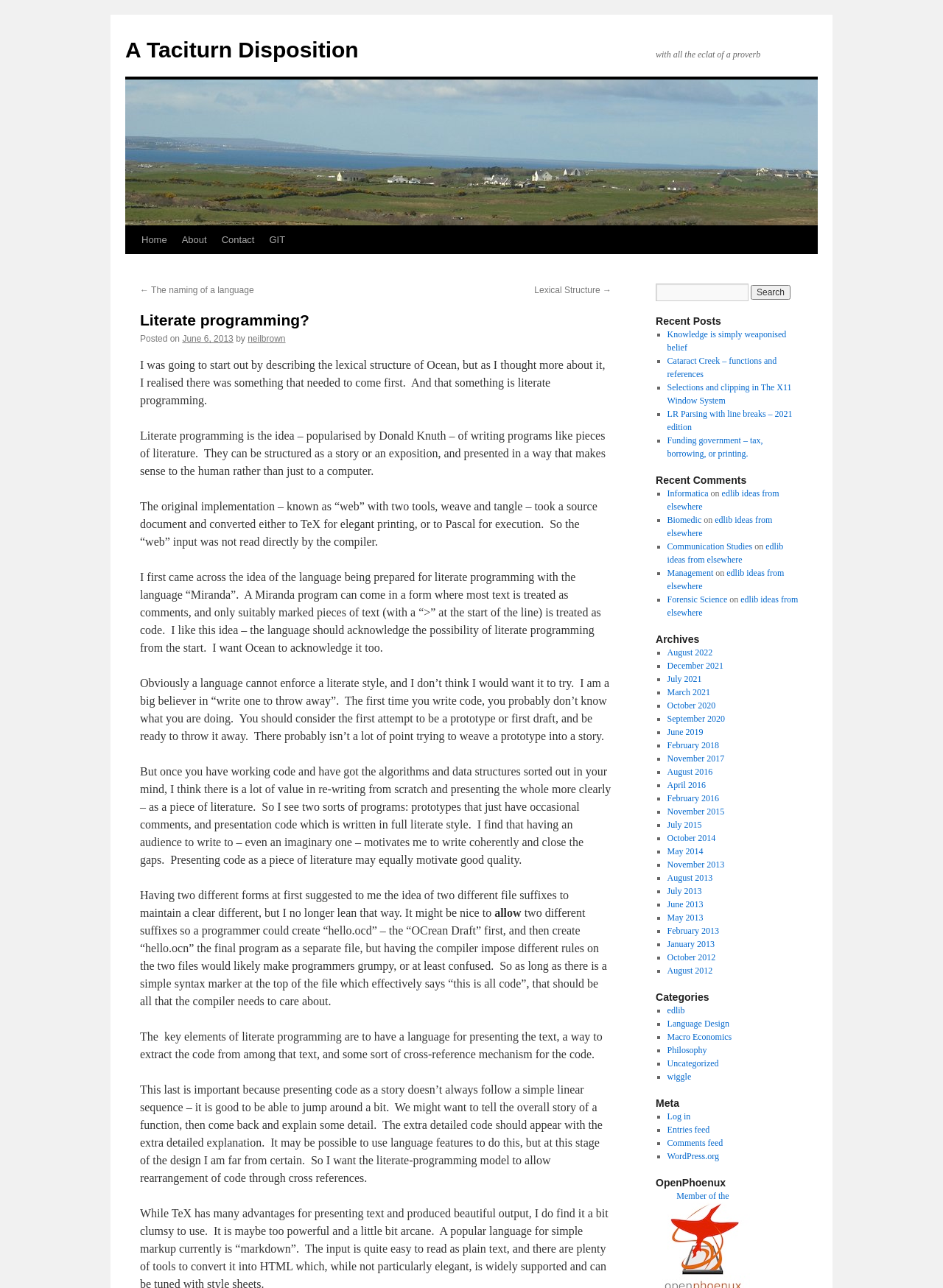Using the element description Contact Us, predict the bounding box coordinates for the UI element. Provide the coordinates in (top-left x, top-left y, bottom-right x, bottom-right y) format with values ranging from 0 to 1.

None